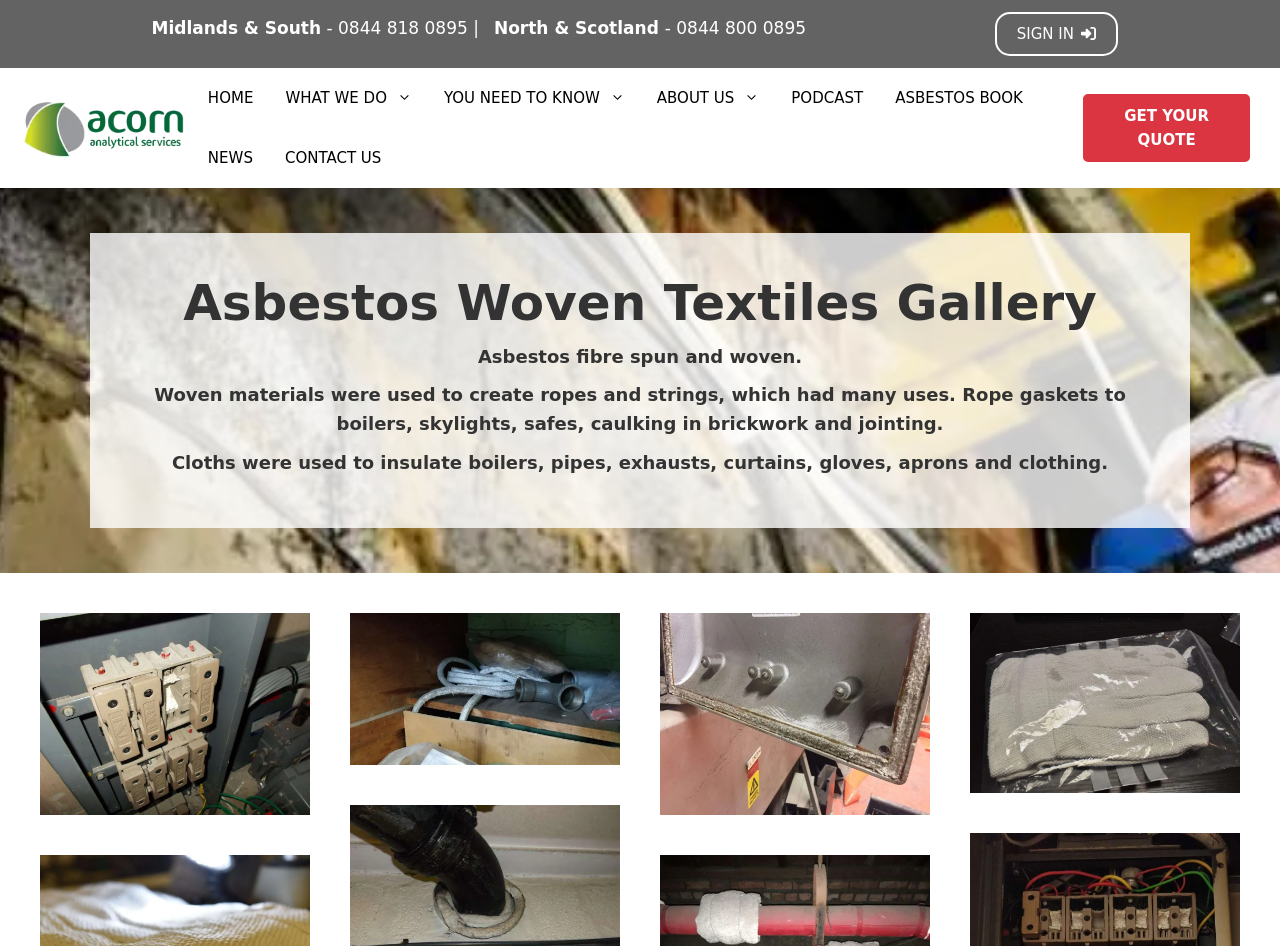Identify the bounding box for the UI element described as: "Podcast". The coordinates should be four float numbers between 0 and 1, i.e., [left, top, right, bottom].

[0.606, 0.072, 0.687, 0.135]